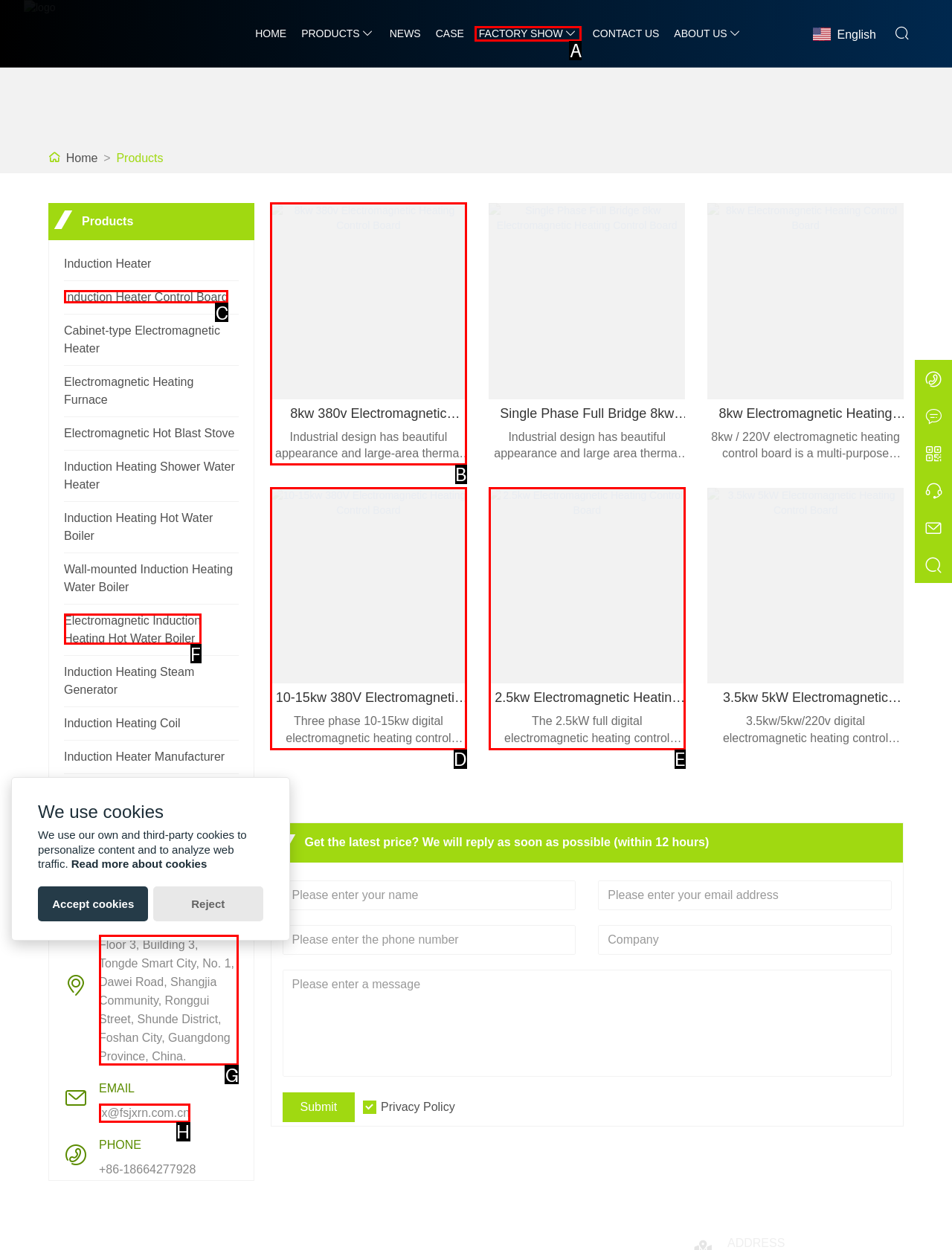Select the correct UI element to complete the task: View the 8kw 380v Electromagnetic Heating Control Board product
Please provide the letter of the chosen option.

B